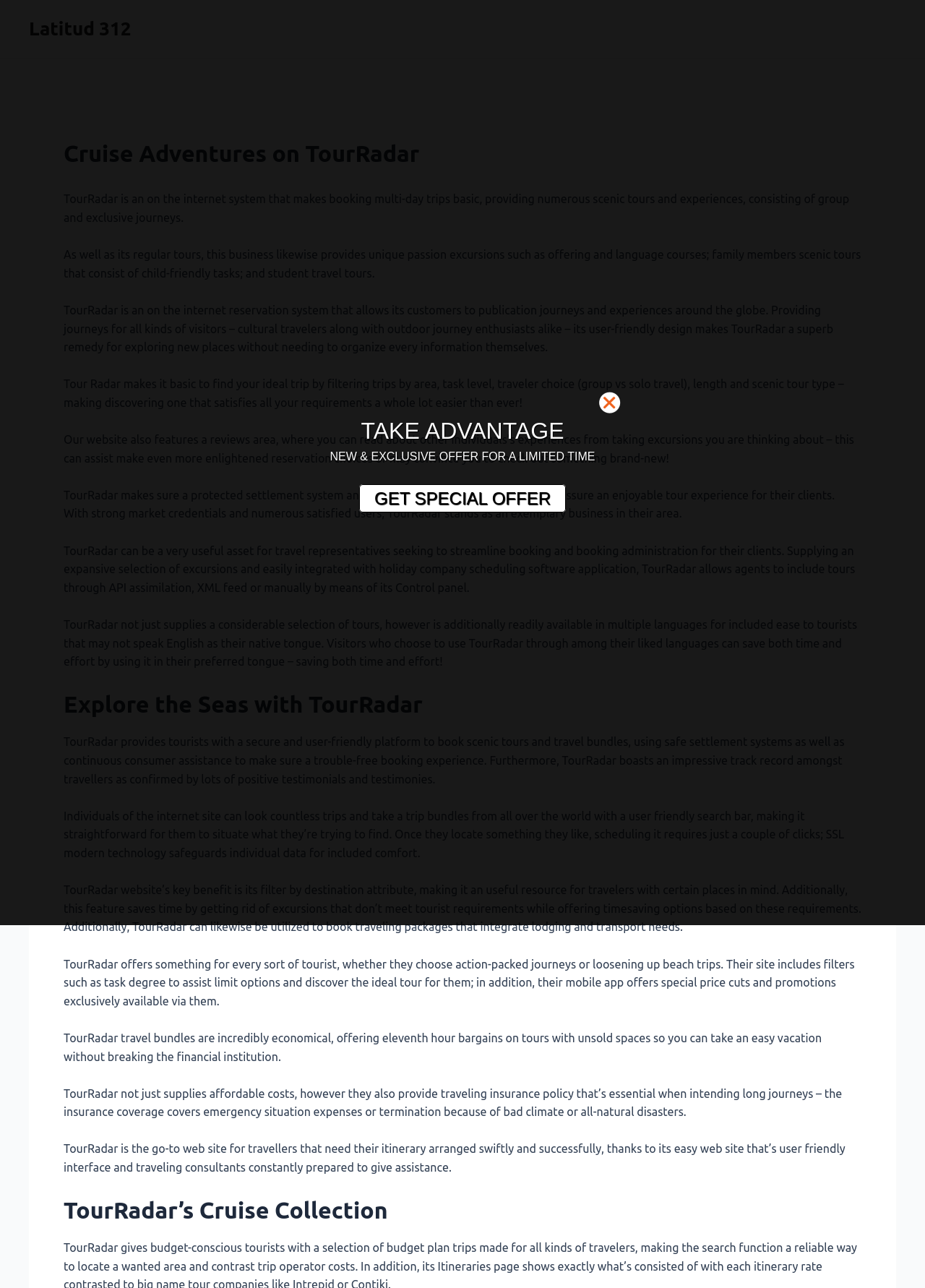What type of insurance does TourRadar offer?
Refer to the screenshot and respond with a concise word or phrase.

Travel insurance